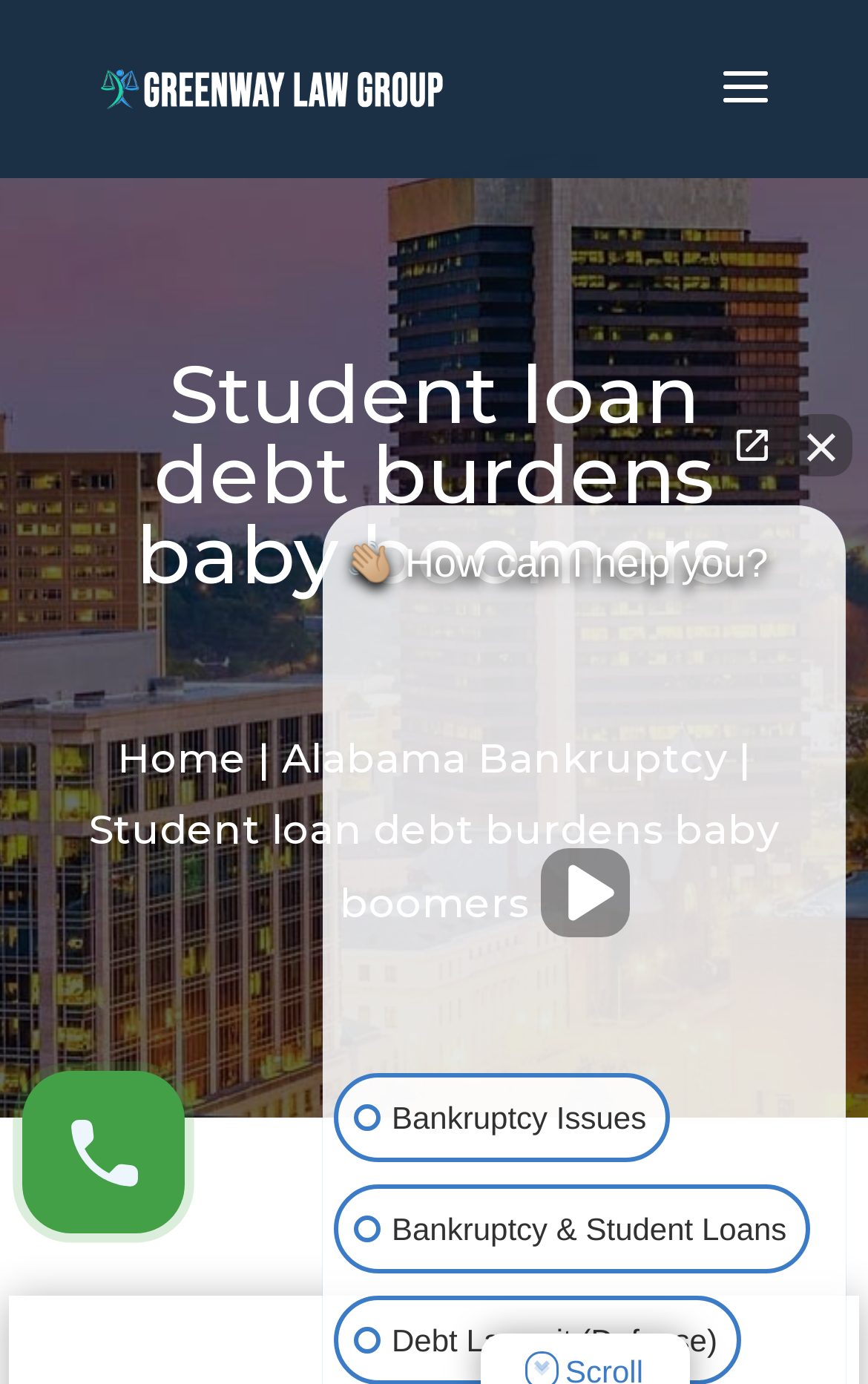What is the name of the bankruptcy attorney?
Your answer should be a single word or phrase derived from the screenshot.

Paula Greenway